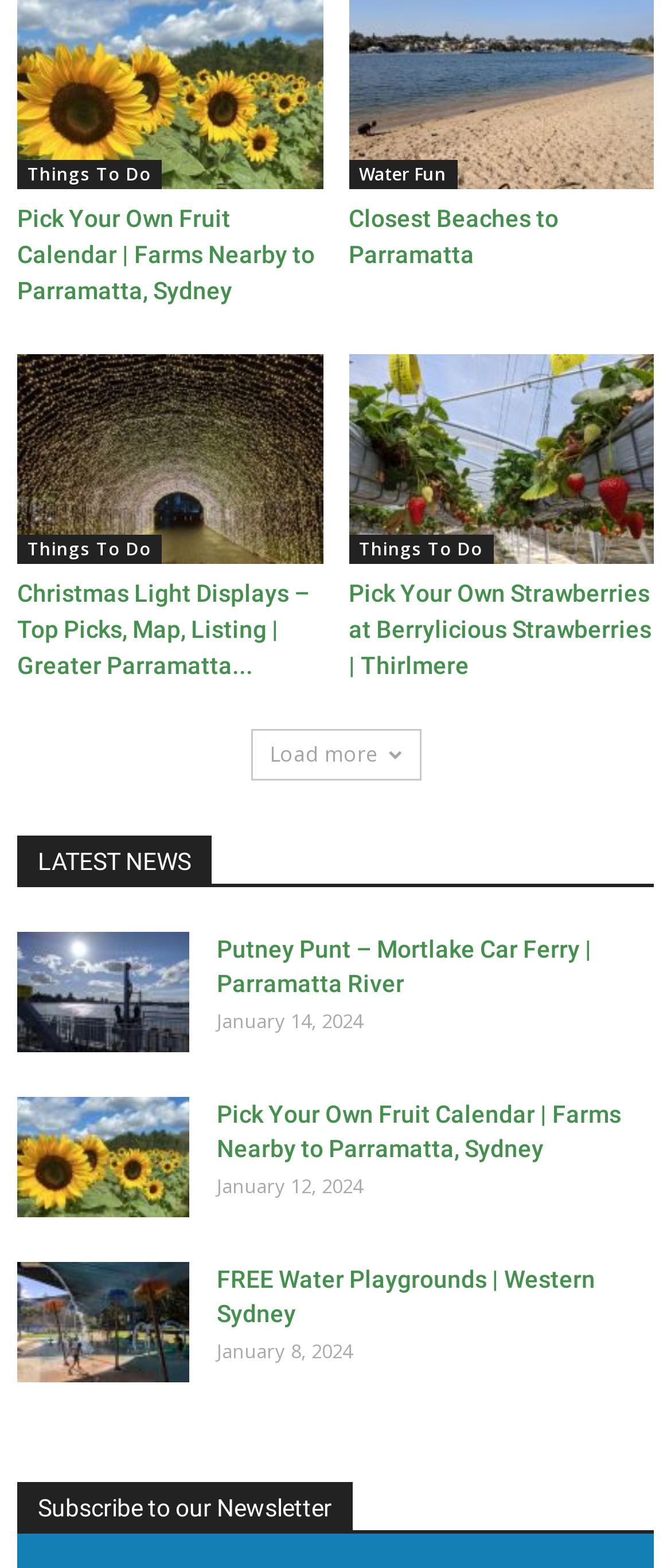Please answer the following question using a single word or phrase: 
What is the theme of the webpage?

Things to do in Parramatta